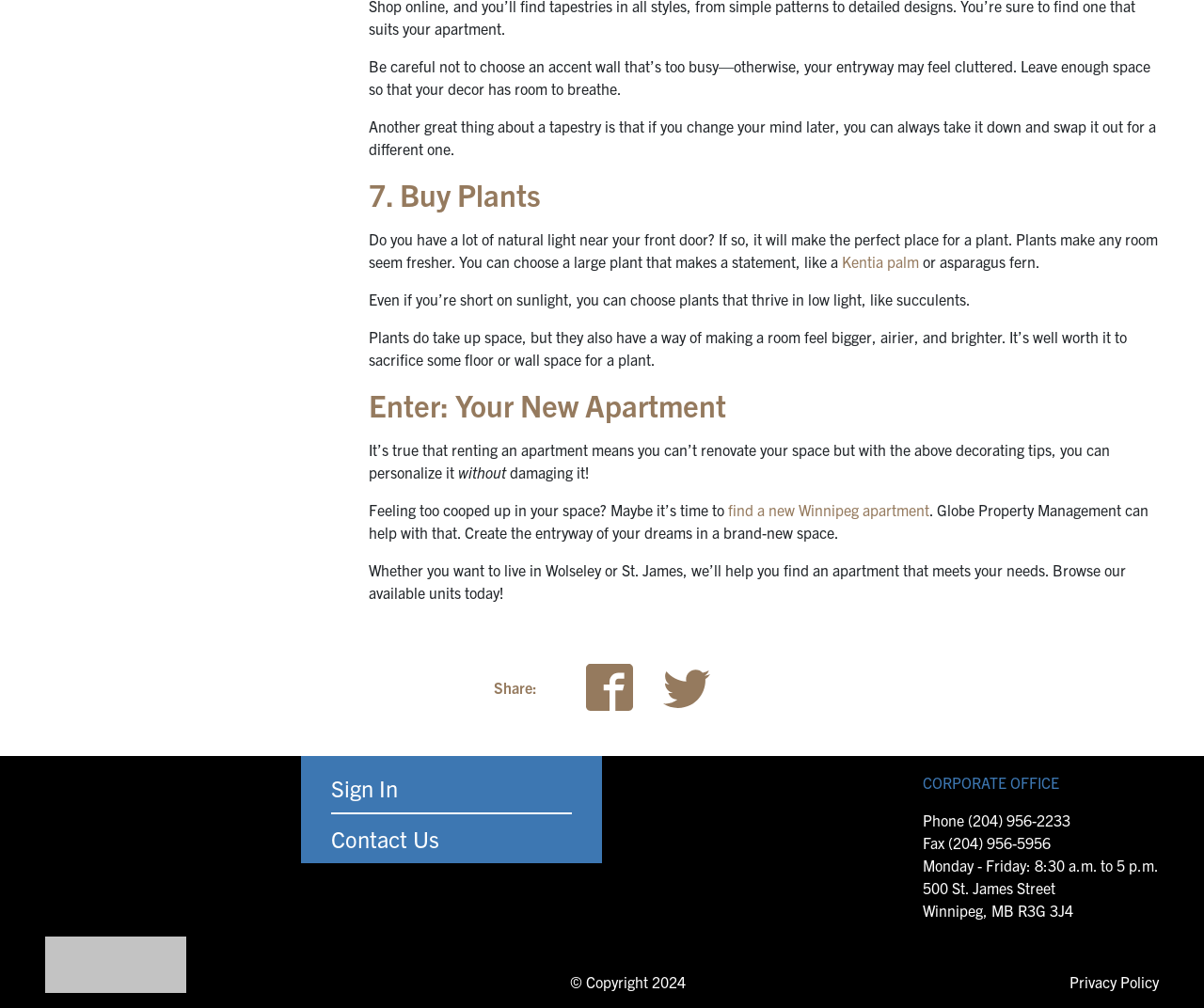What is the purpose of Globe Property Management?
Refer to the image and give a detailed answer to the question.

The webpage suggests that Globe Property Management can help you find an apartment that meets your needs, whether you want to live in Wolseley or St. James, and provides a link to browse available units.